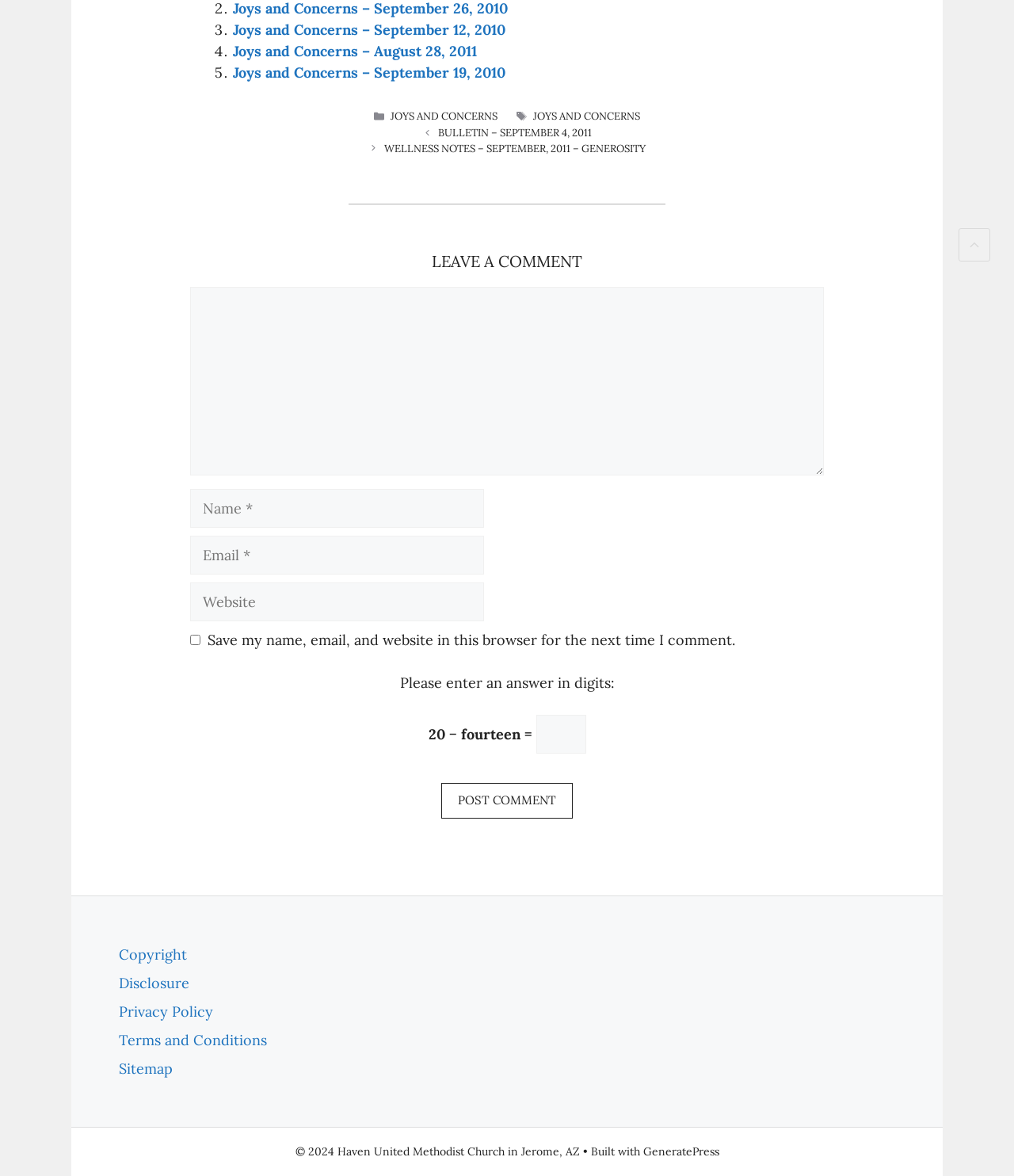Locate the coordinates of the bounding box for the clickable region that fulfills this instruction: "Enter your name".

[0.188, 0.416, 0.477, 0.449]